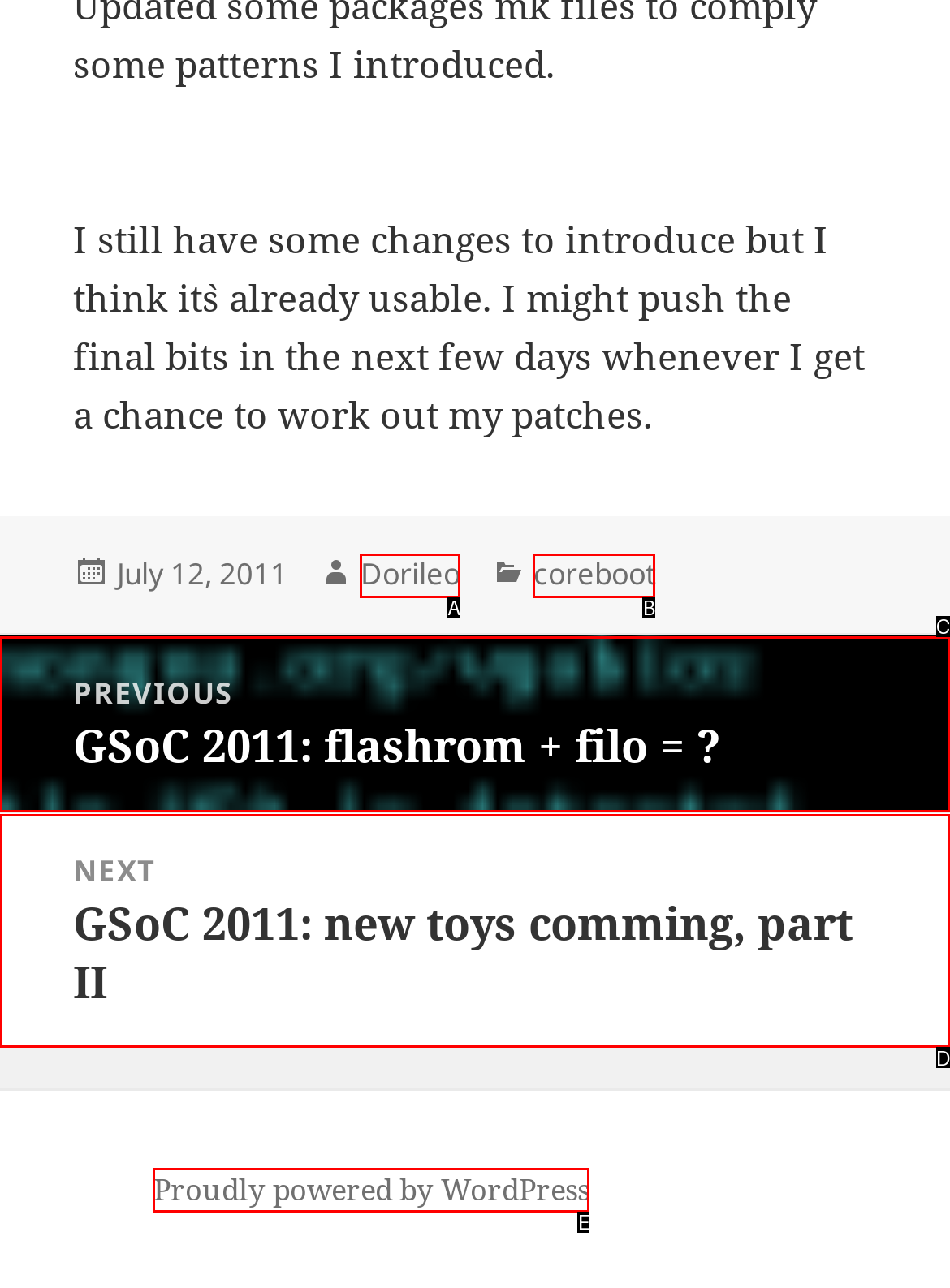Given the description: Dorileo, identify the HTML element that corresponds to it. Respond with the letter of the correct option.

A